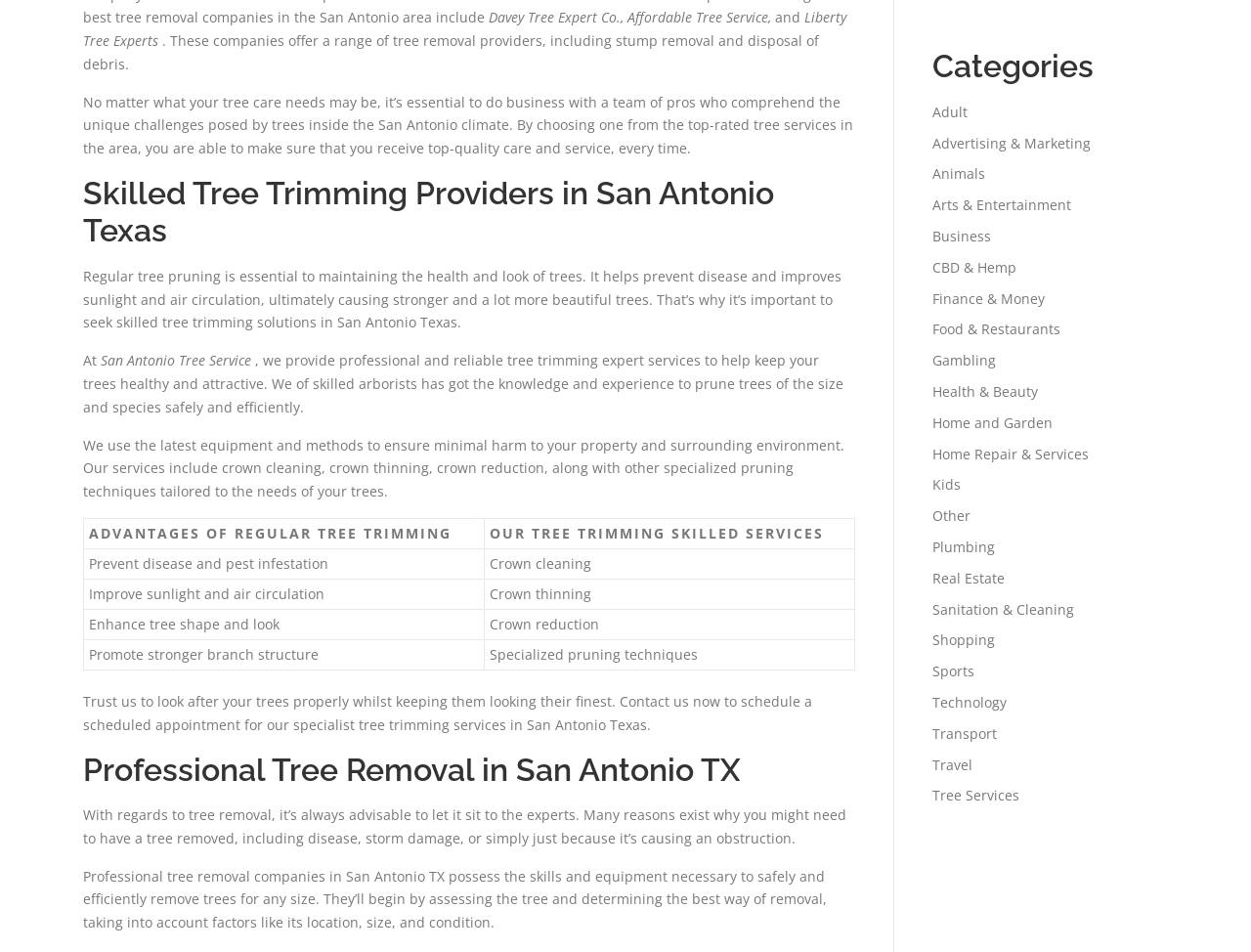Provide the bounding box coordinates of the area you need to click to execute the following instruction: "Read about 'Skilled Tree Trimming Providers in San Antonio Texas'".

[0.066, 0.184, 0.684, 0.263]